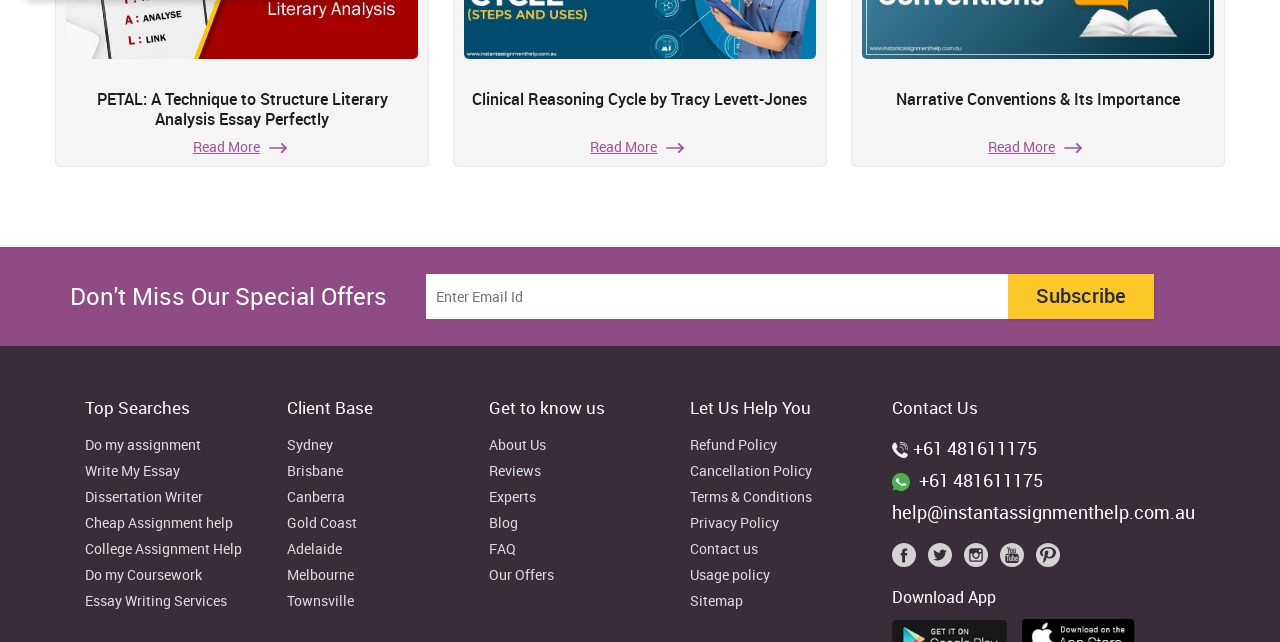Could you please study the image and provide a detailed answer to the question:
What social media platforms does the website have a presence on?

The website has a presence on multiple social media platforms, including Facebook, Twitter, Instagram, YouTube, and Pinterest, as indicated by the links and icons under the 'Contact Us' heading.